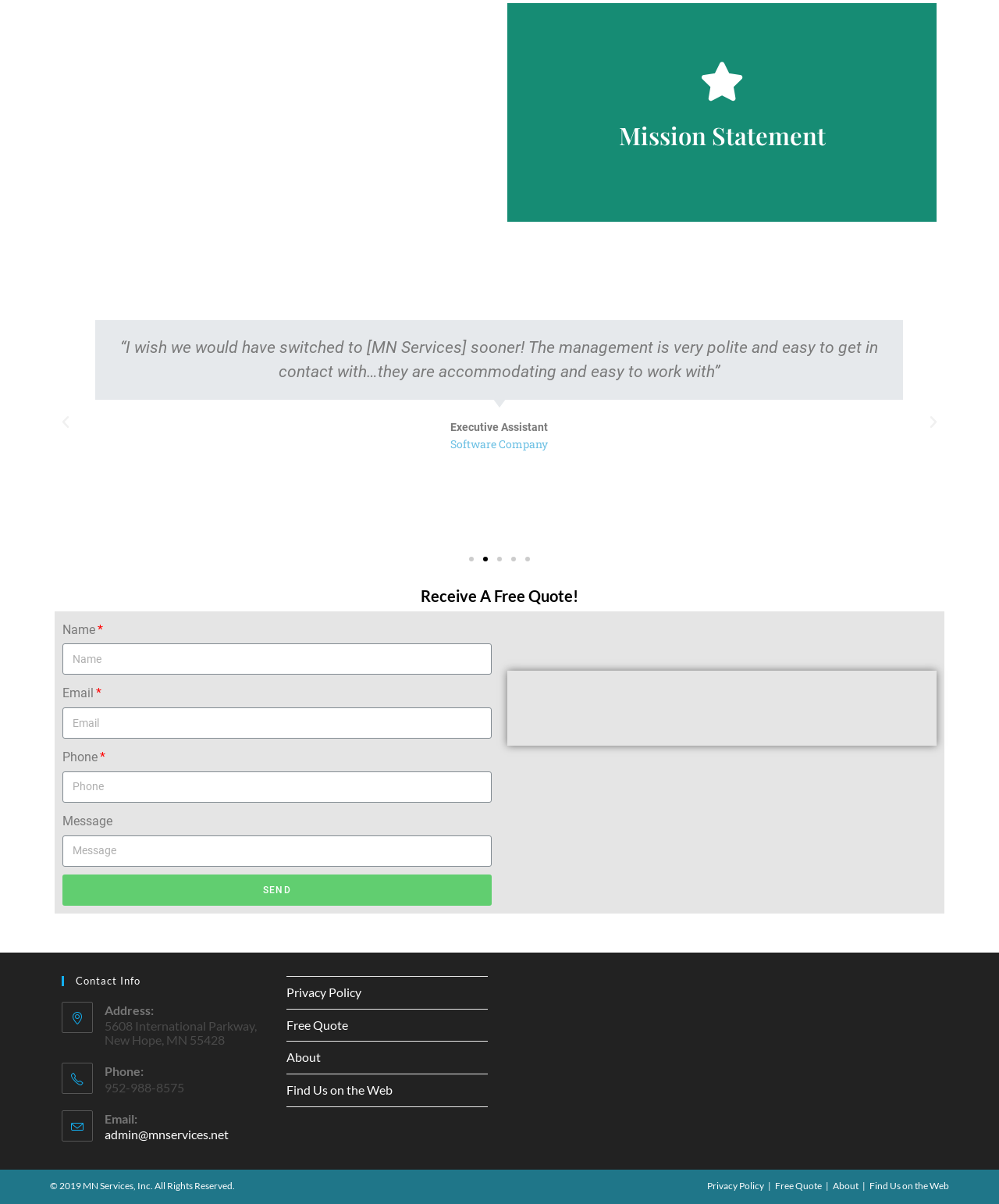Show me the bounding box coordinates of the clickable region to achieve the task as per the instruction: "Click the 'Free Quote' link".

[0.287, 0.845, 0.348, 0.857]